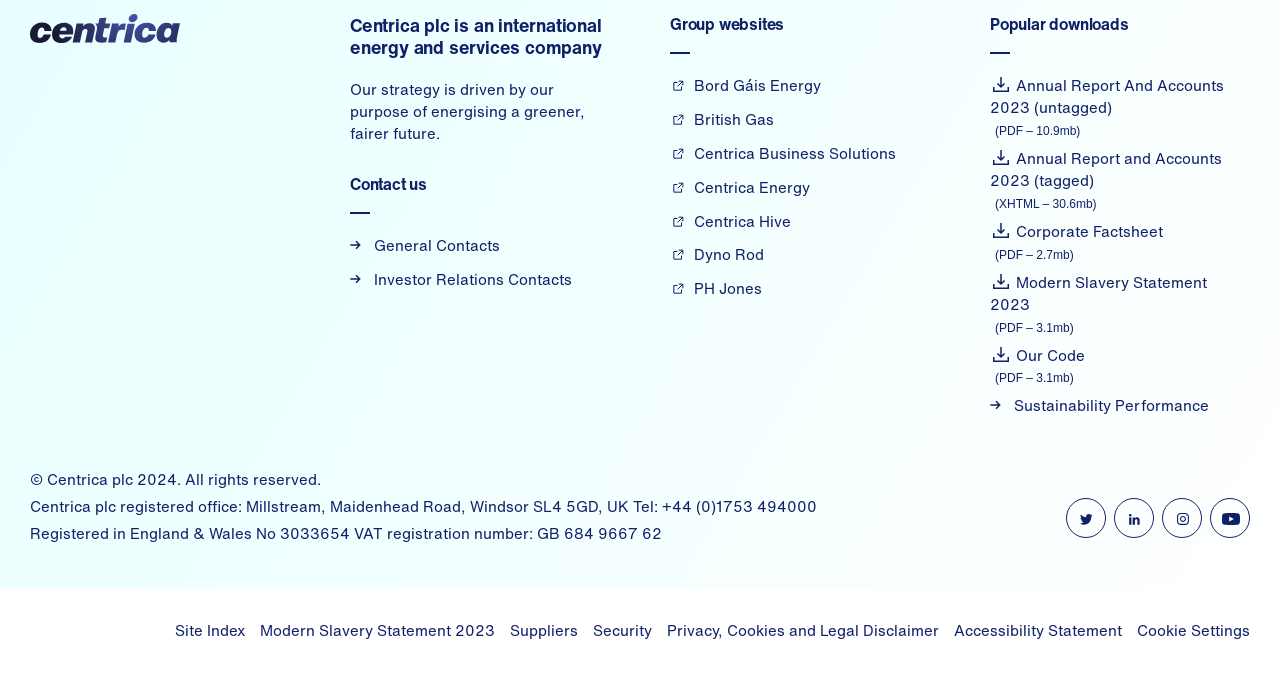Determine the bounding box coordinates of the clickable area required to perform the following instruction: "Follow Centrica on Twitter". The coordinates should be represented as four float numbers between 0 and 1: [left, top, right, bottom].

[0.833, 0.737, 0.864, 0.796]